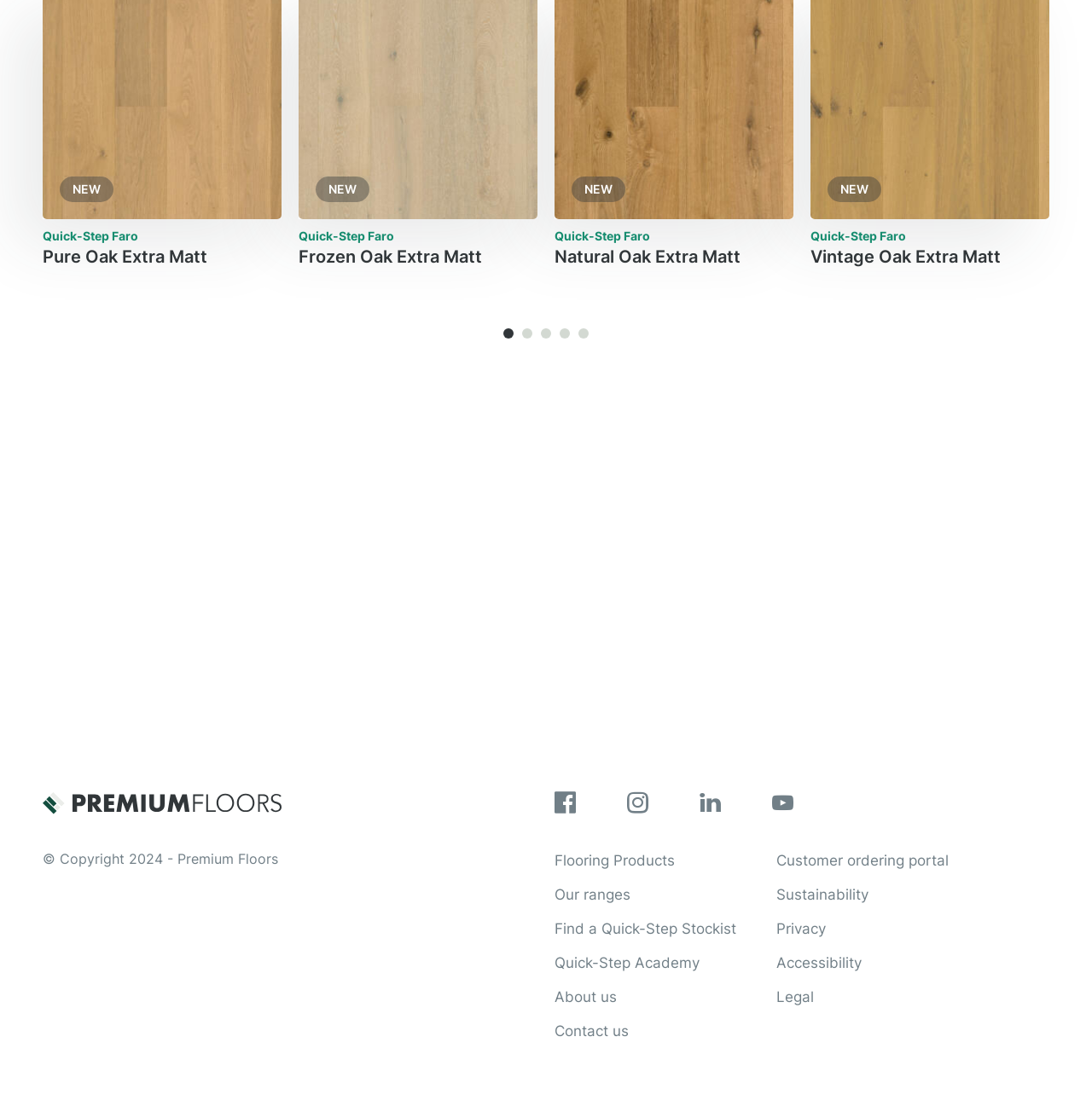Determine the bounding box coordinates of the clickable element to complete this instruction: "Click on the 'Find a Quick-Step Stockist' link". Provide the coordinates in the format of four float numbers between 0 and 1, [left, top, right, bottom].

[0.508, 0.825, 0.674, 0.846]